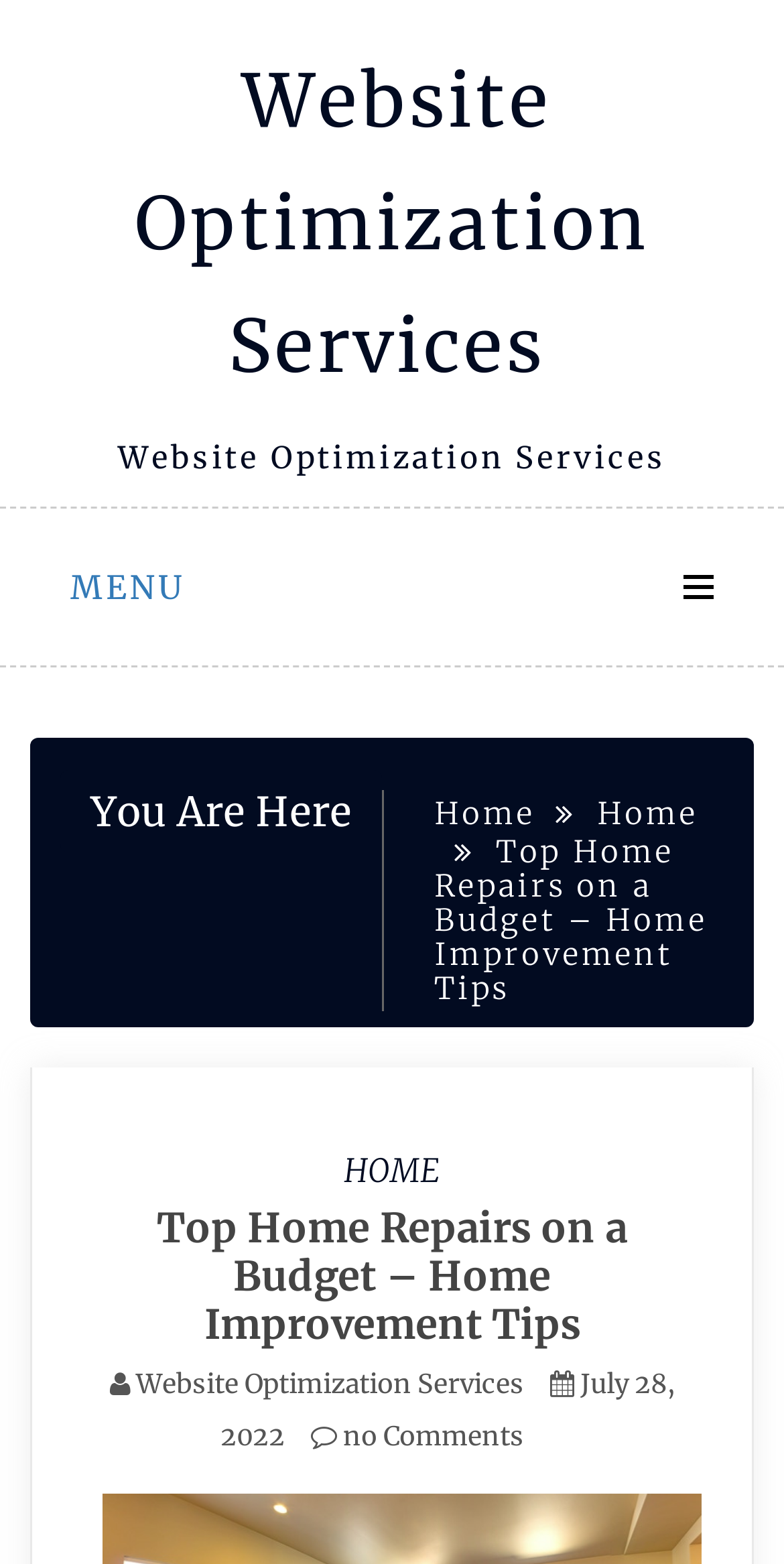What is the date of the latest article?
Look at the image and answer with only one word or phrase.

July 28, 2022